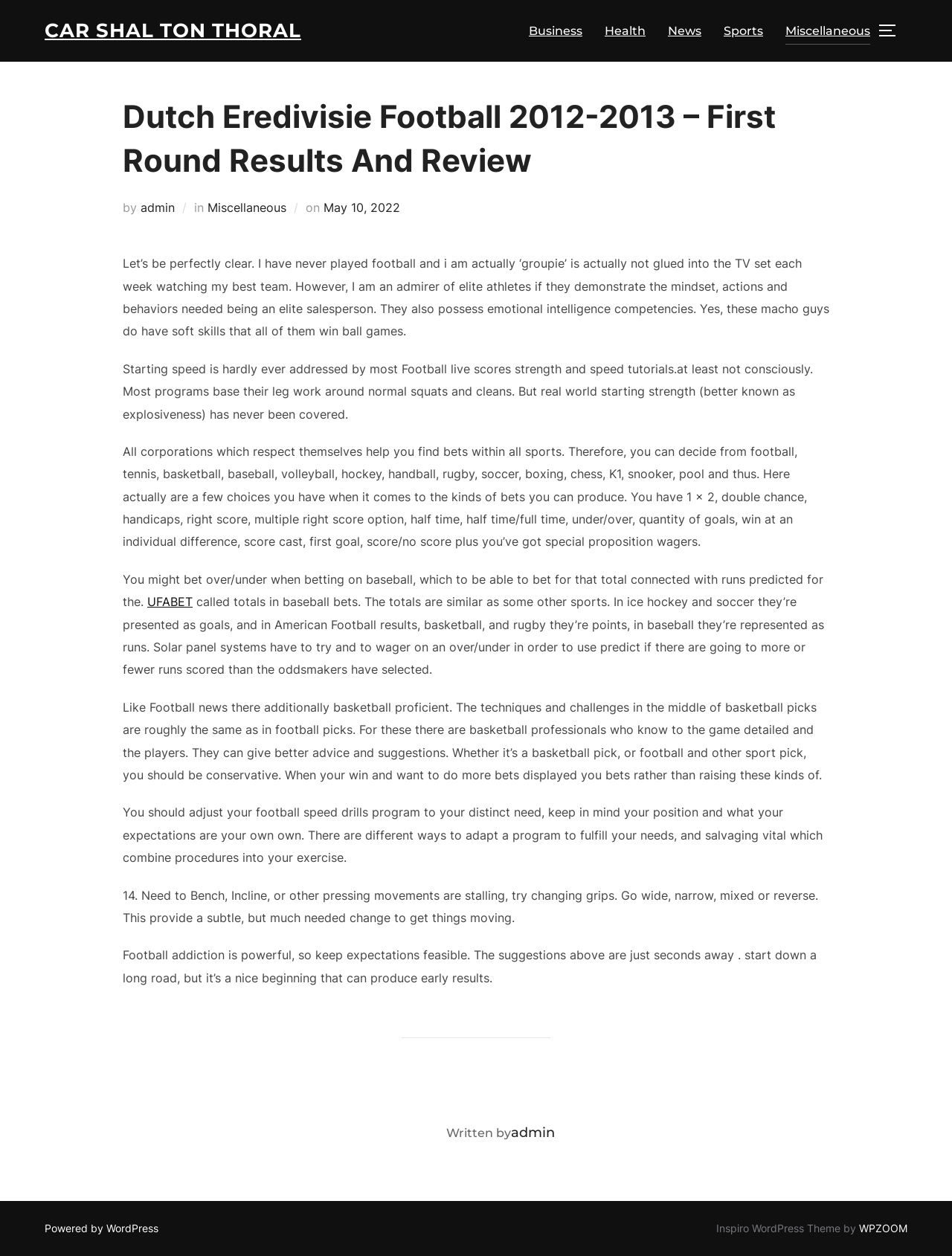What is the main topic of this webpage?
Utilize the information in the image to give a detailed answer to the question.

Based on the webpage content, it appears that the main topic is about Dutch Eredivisie Football, specifically discussing the first round results and review. The article provides an analysis of the game, highlighting the importance of elite athletes' mindset, actions, and behaviors.